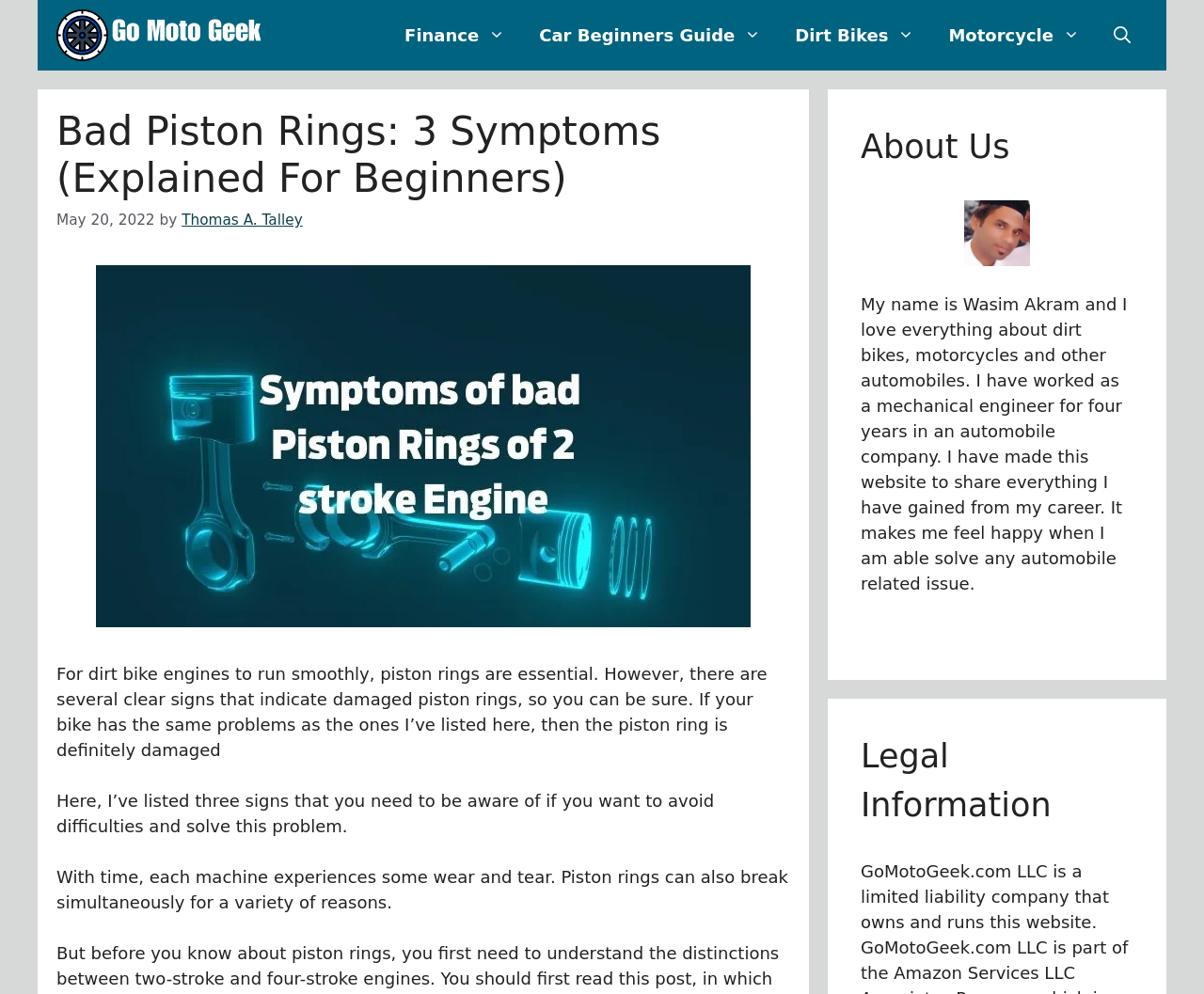What is the purpose of piston rings in dirt bike engines?
Please look at the screenshot and answer using one word or phrase.

To run smoothly